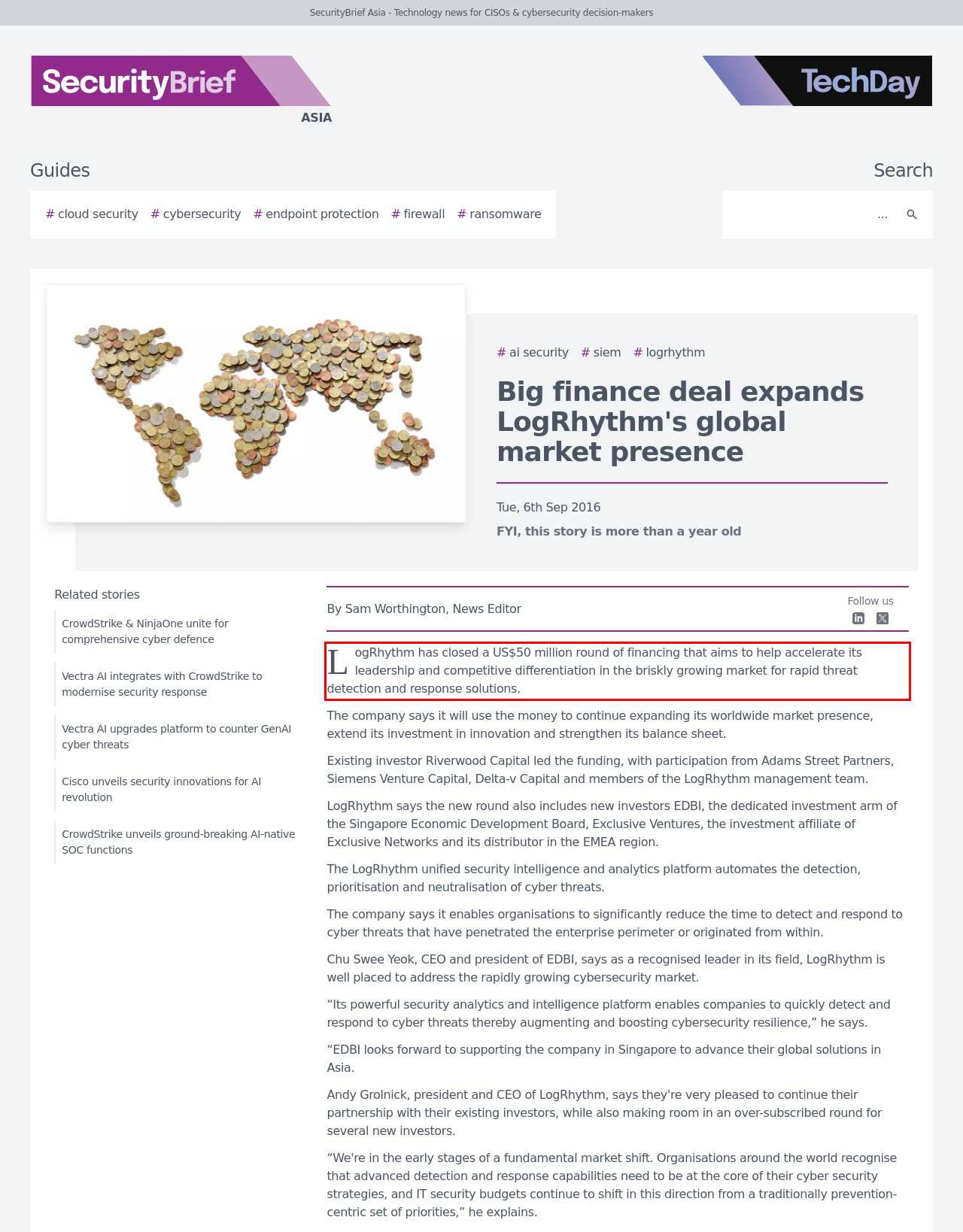From the screenshot of the webpage, locate the red bounding box and extract the text contained within that area.

LogRhythm has closed a US$50 million round of financing that aims to help accelerate its leadership and competitive differentiation in the briskly growing market for rapid threat detection and response solutions.